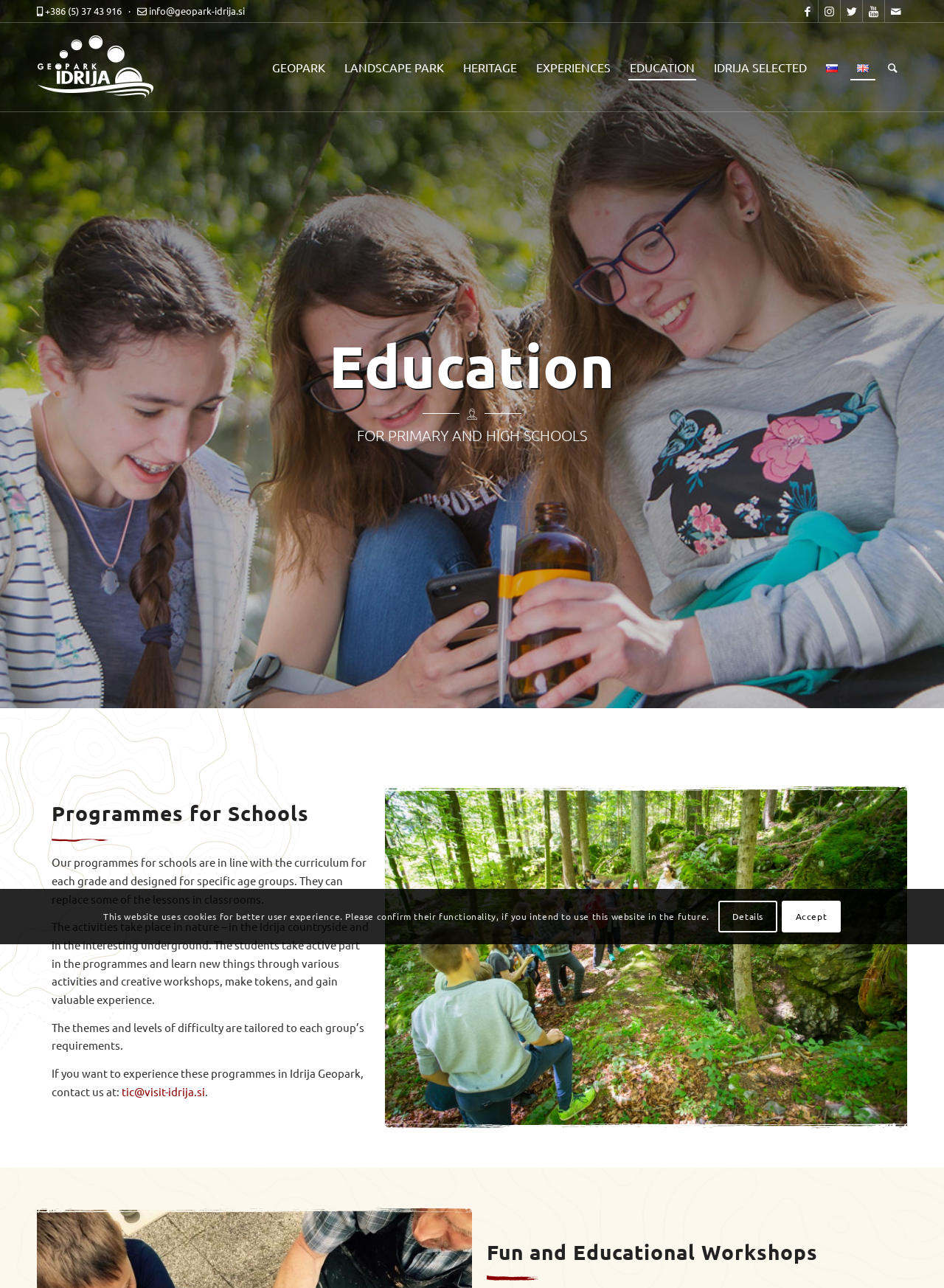Using the webpage screenshot, find the UI element described by title="Šolski programi". Provide the bounding box coordinates in the format (top-left x, top-left y, bottom-right x, bottom-right y), ensuring all values are floating point numbers between 0 and 1.

[0.408, 0.608, 0.961, 0.878]